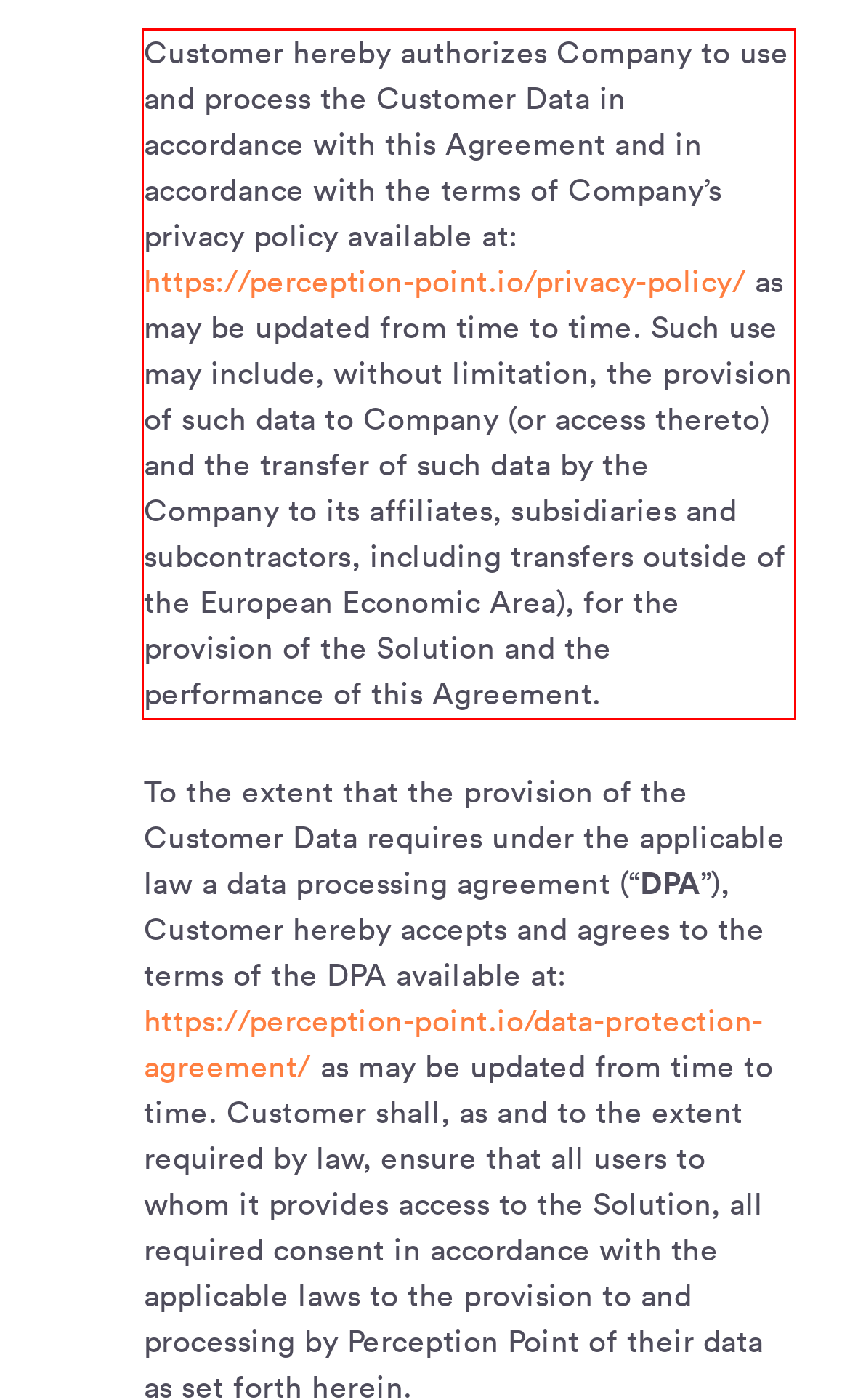Please take the screenshot of the webpage, find the red bounding box, and generate the text content that is within this red bounding box.

Customer hereby authorizes Company to use and process the Customer Data in accordance with this Agreement and in accordance with the terms of Company’s privacy policy available at: https://perception-point.io/privacy-policy/ as may be updated from time to time. Such use may include, without limitation, the provision of such data to Company (or access thereto) and the transfer of such data by the Company to its affiliates, subsidiaries and subcontractors, including transfers outside of the European Economic Area), for the provision of the Solution and the performance of this Agreement.